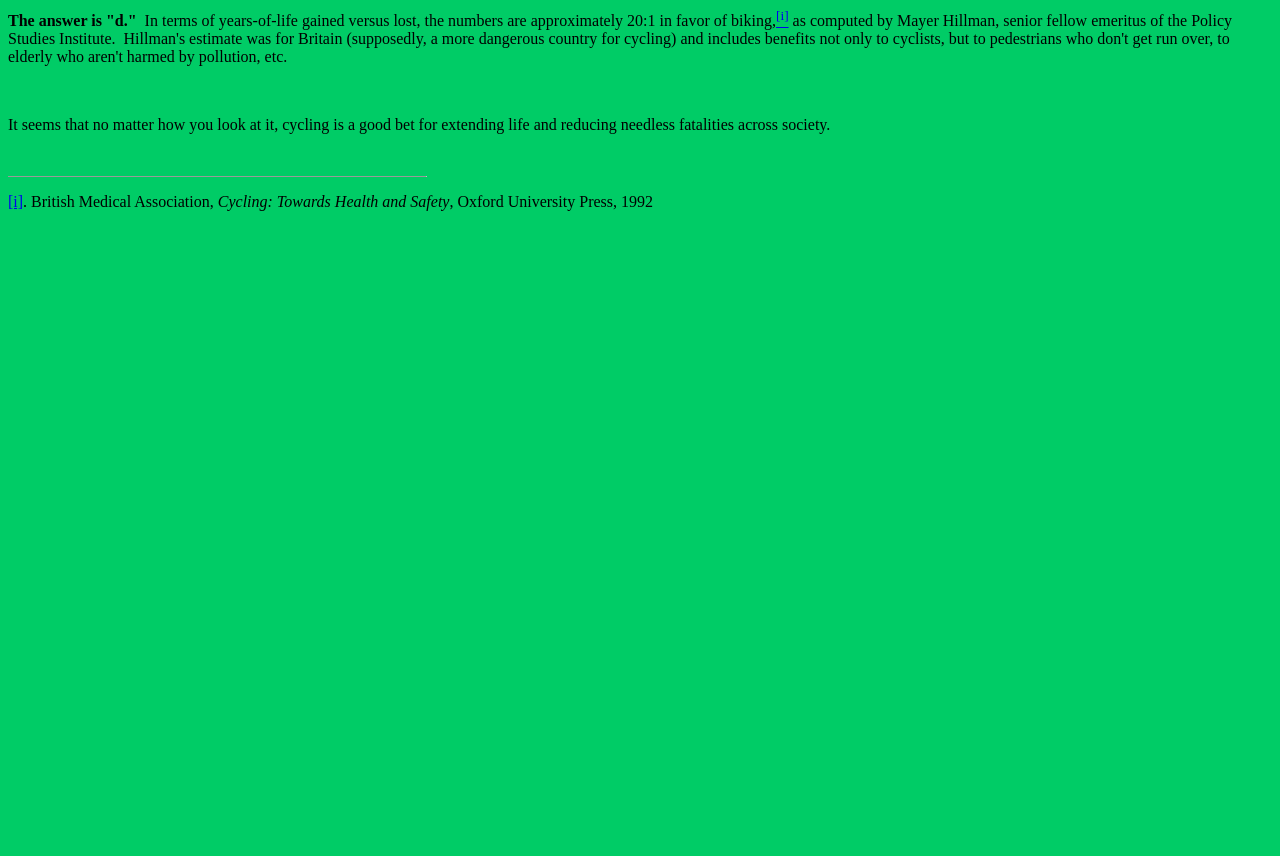Explain in detail what you observe on this webpage.

The webpage appears to be a passage of text discussing the benefits of cycling. At the top, there is a brief statement "The answer is 'd.'" followed by a short phrase and then a longer sentence explaining that cycling has a significant advantage in terms of years-of-life gained versus lost. This sentence includes a link with a superscript "[i]" at the end. 

Below this, there is a citation from Mayer Hillman, a senior fellow emeritus of the Policy Studies Institute. 

Further down, there is a paragraph of text that summarizes the benefits of cycling, stating that it is a good bet for extending life and reducing fatalities across society. 

After this paragraph, there is a horizontal separator line. Below the separator, there is a citation from the British Medical Association, referencing a book titled "Cycling: Towards Health and Safety" published by Oxford University Press in 1992.